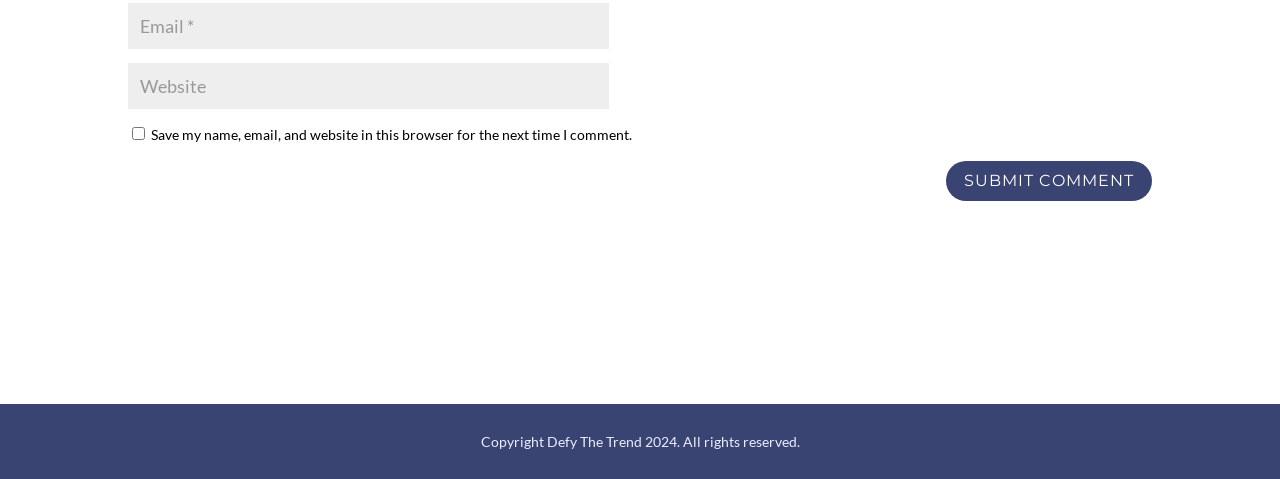Based on the image, give a detailed response to the question: What is the function of the checkbox?

The checkbox has a description 'Save my name, email, and website in this browser for the next time I comment', indicating that it allows users to save their comment information for future use.